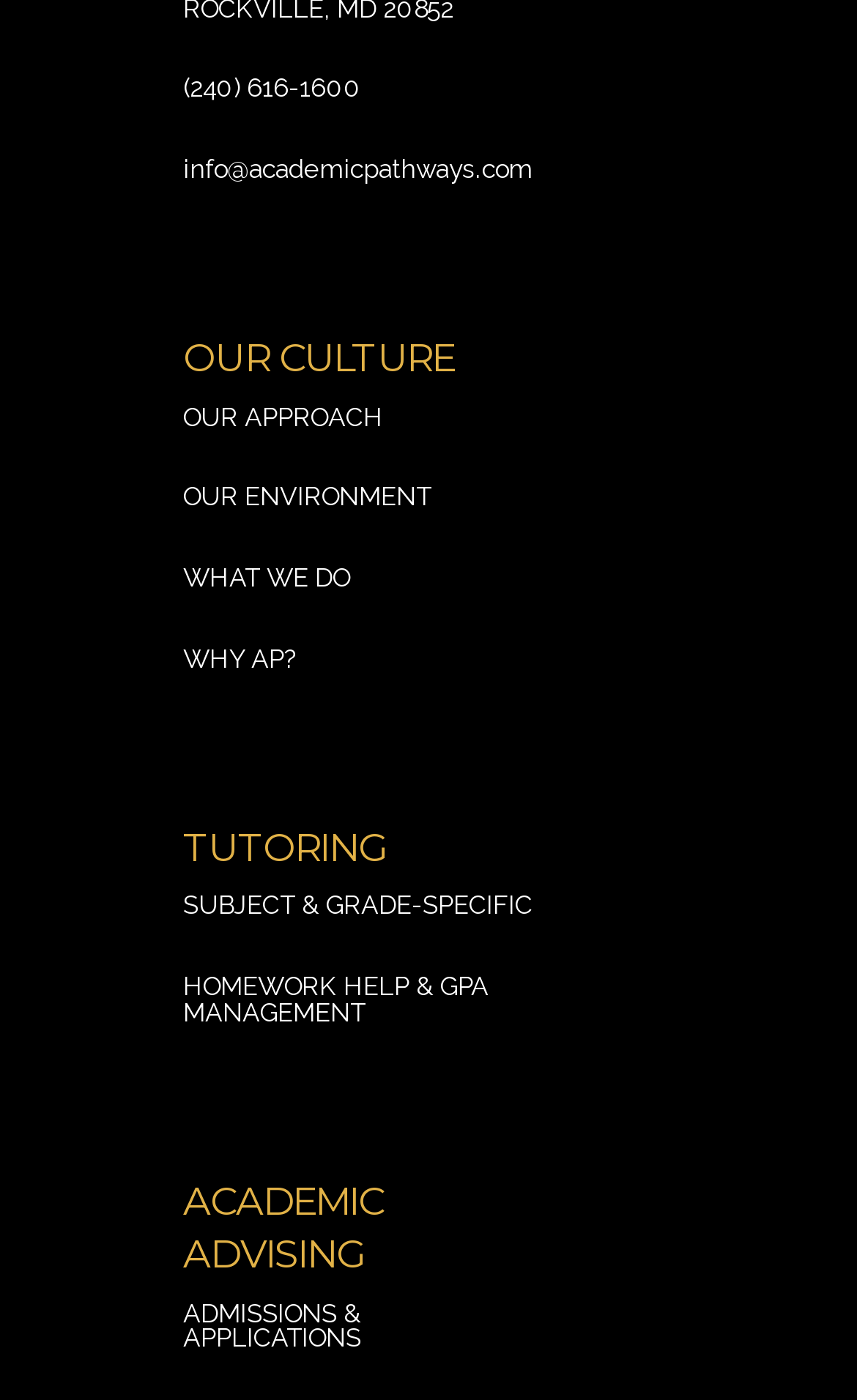Locate the bounding box coordinates of the element's region that should be clicked to carry out the following instruction: "Learn about OUR CULTURE". The coordinates need to be four float numbers between 0 and 1, i.e., [left, top, right, bottom].

[0.214, 0.237, 0.622, 0.276]